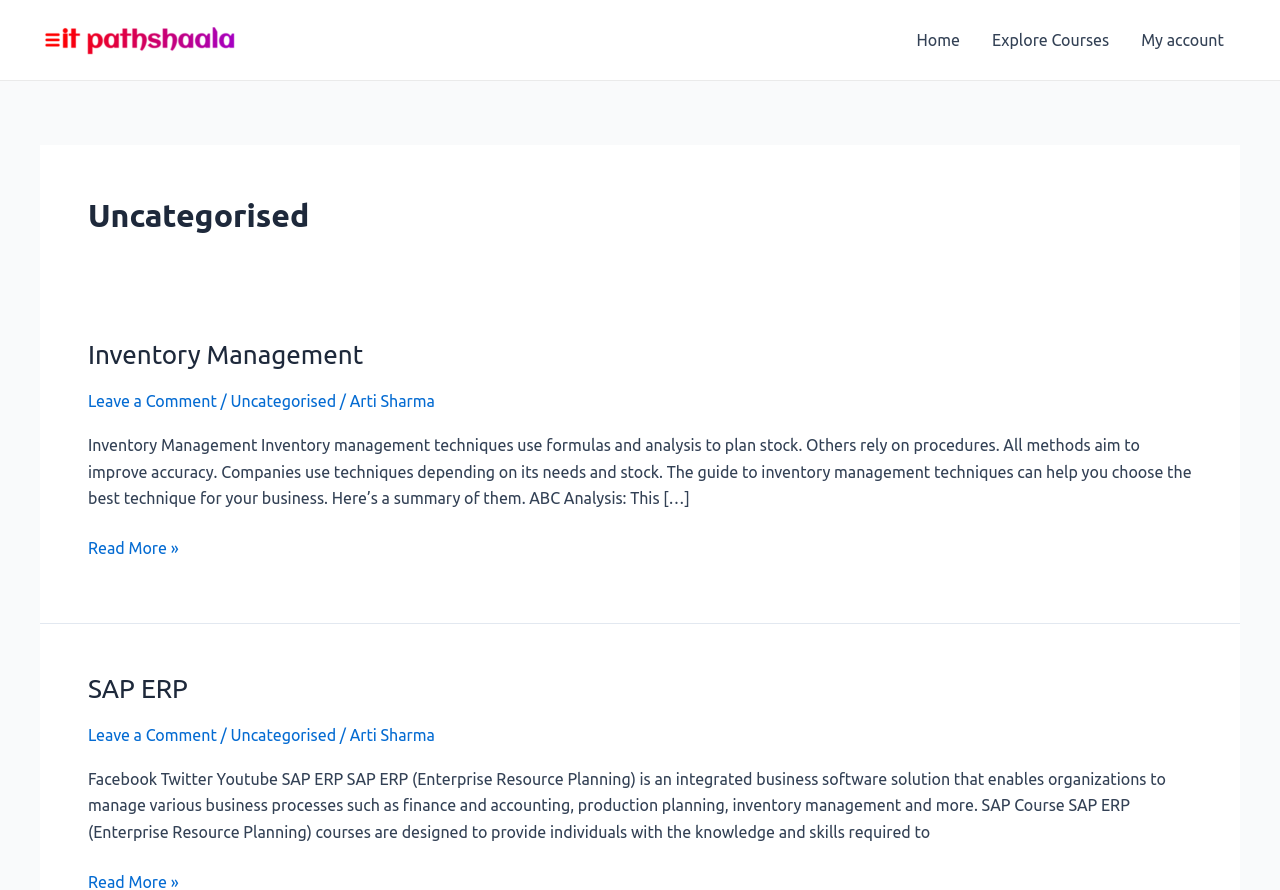Please determine the bounding box coordinates of the area that needs to be clicked to complete this task: 'Click the 'My account' link'. The coordinates must be four float numbers between 0 and 1, formatted as [left, top, right, bottom].

[0.879, 0.0, 0.969, 0.09]